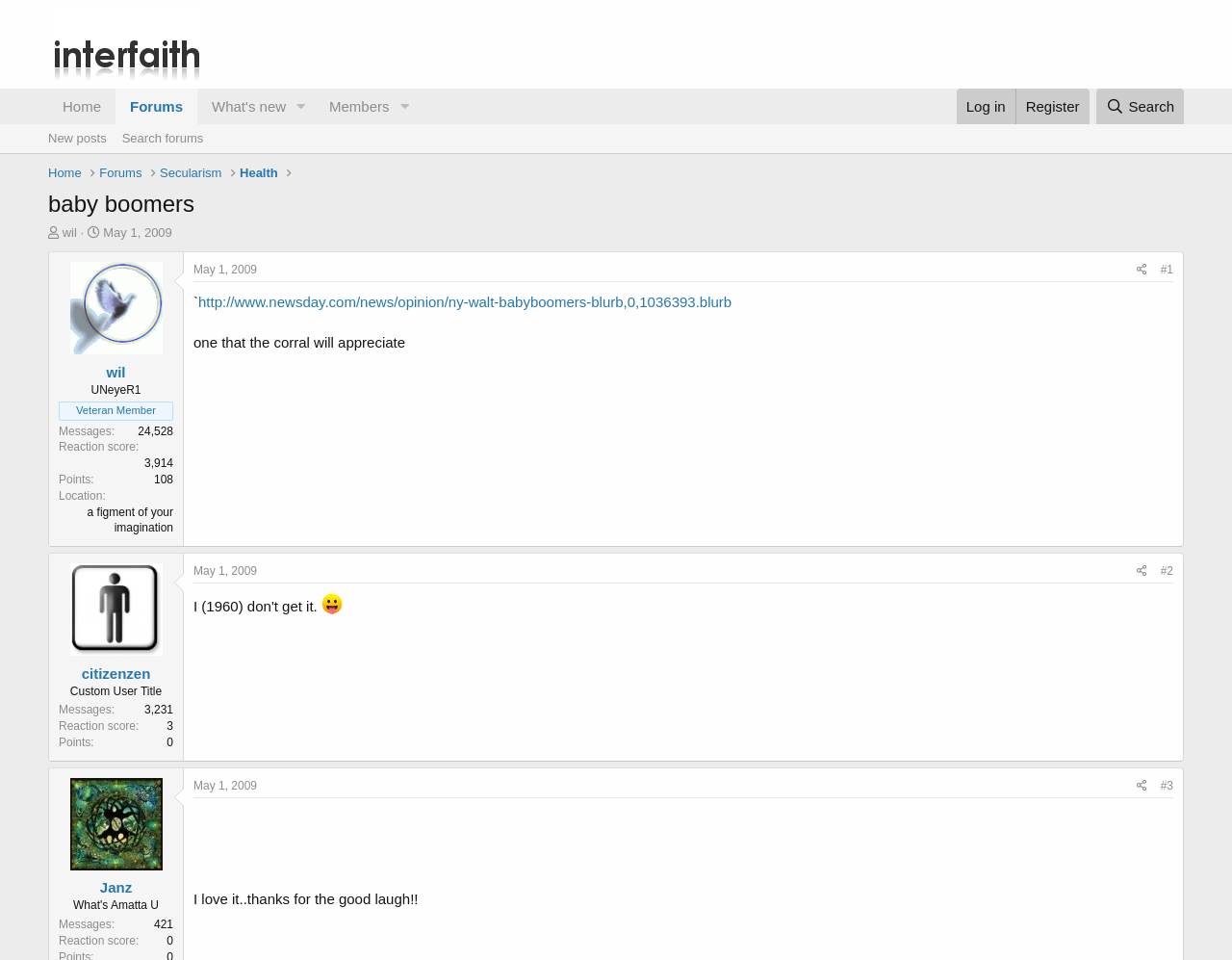Please give the bounding box coordinates of the area that should be clicked to fulfill the following instruction: "Search forums". The coordinates should be in the format of four float numbers from 0 to 1, i.e., [left, top, right, bottom].

[0.093, 0.129, 0.171, 0.16]